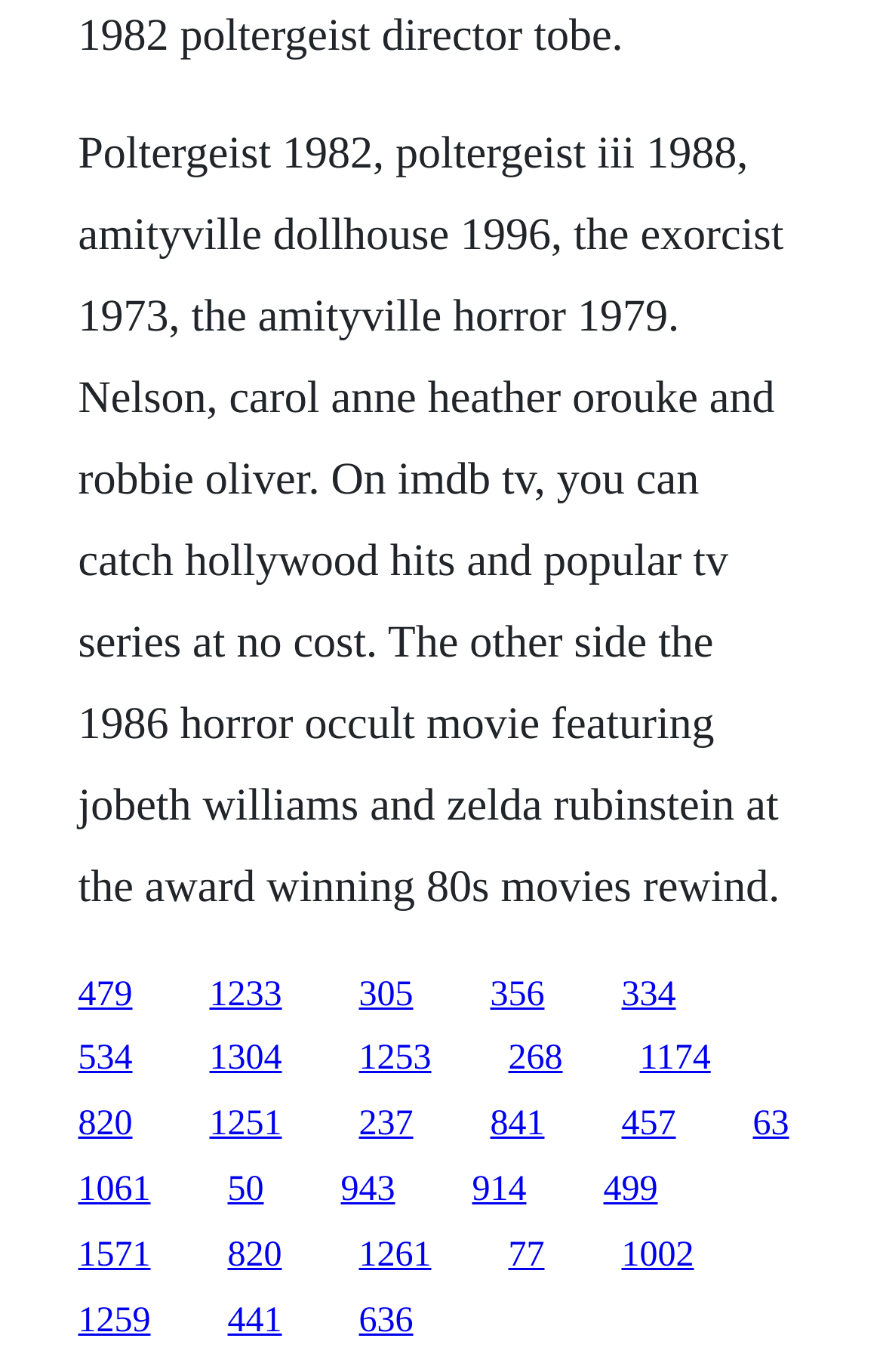Find the bounding box coordinates of the clickable area required to complete the following action: "Click the link to Poltergeist 1982".

[0.088, 0.711, 0.15, 0.739]